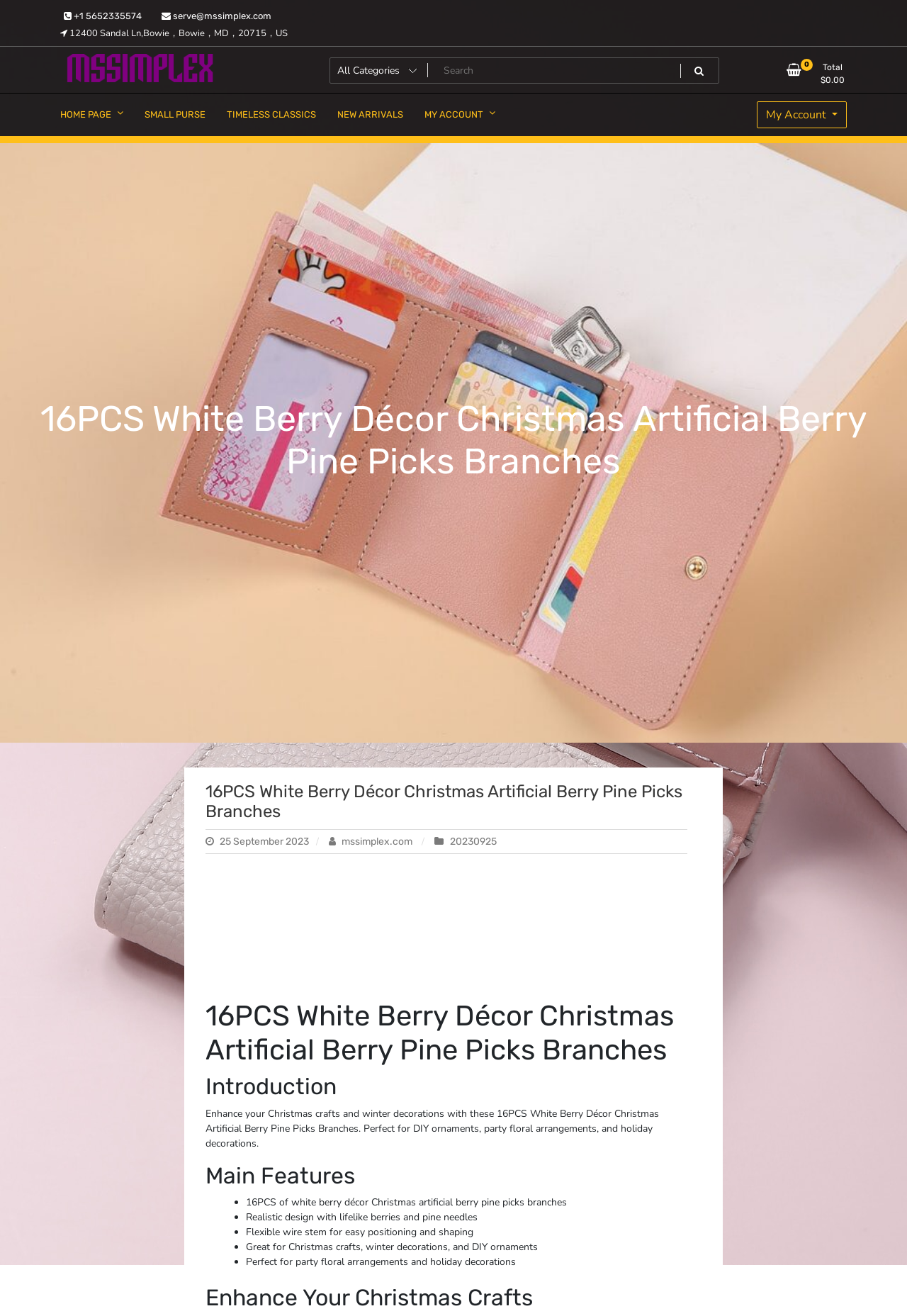Determine the bounding box coordinates of the section to be clicked to follow the instruction: "Contact customer service". The coordinates should be given as four float numbers between 0 and 1, formatted as [left, top, right, bottom].

[0.174, 0.004, 0.303, 0.02]